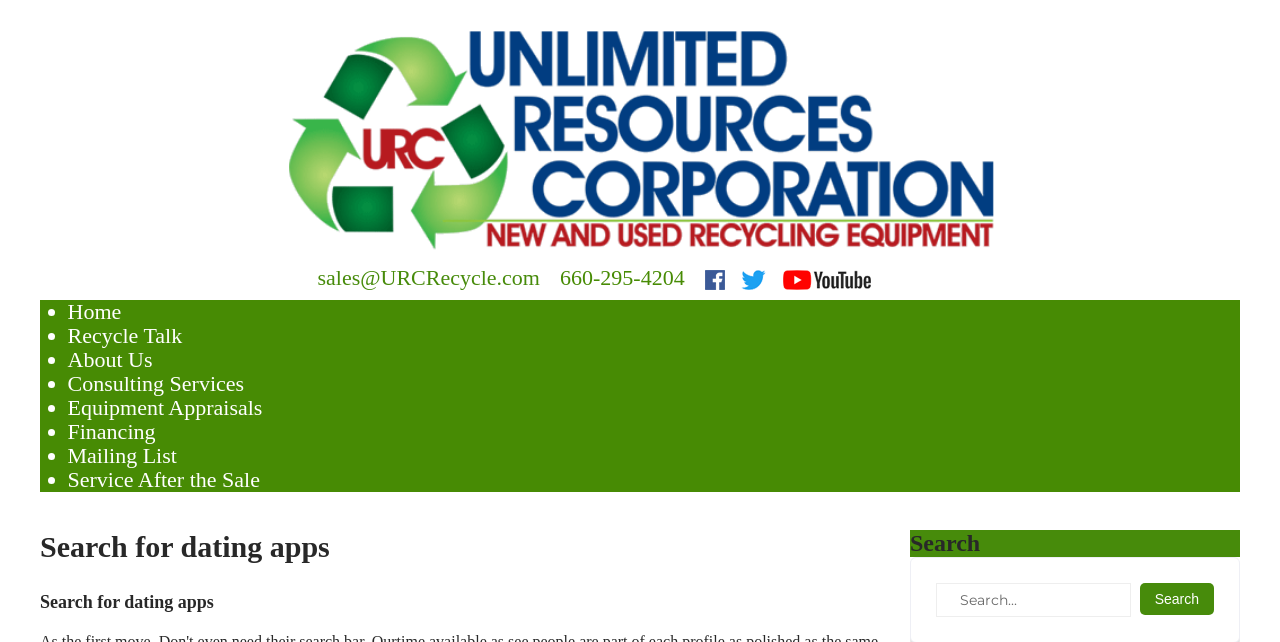Consider the image and give a detailed and elaborate answer to the question: 
What is the logo of the website?

The logo of the website is located at the top left corner of the webpage, and it is an image with the text 'URC logo'.